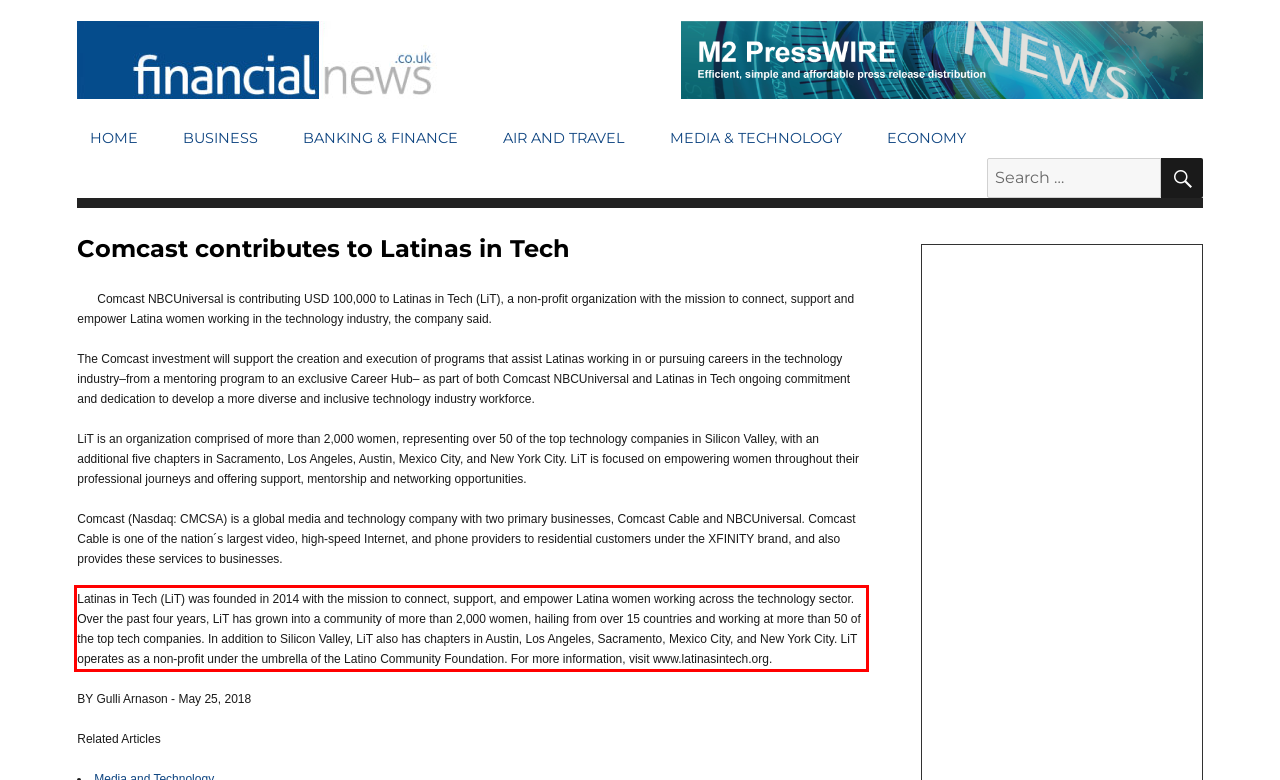You are given a screenshot showing a webpage with a red bounding box. Perform OCR to capture the text within the red bounding box.

Latinas in Tech (LiT) was founded in 2014 with the mission to connect, support, and empower Latina women working across the technology sector. Over the past four years, LiT has grown into a community of more than 2,000 women, hailing from over 15 countries and working at more than 50 of the top tech companies. In addition to Silicon Valley, LiT also has chapters in Austin, Los Angeles, Sacramento, Mexico City, and New York City. LiT operates as a non-profit under the umbrella of the Latino Community Foundation. For more information, visit www.latinasintech.org.